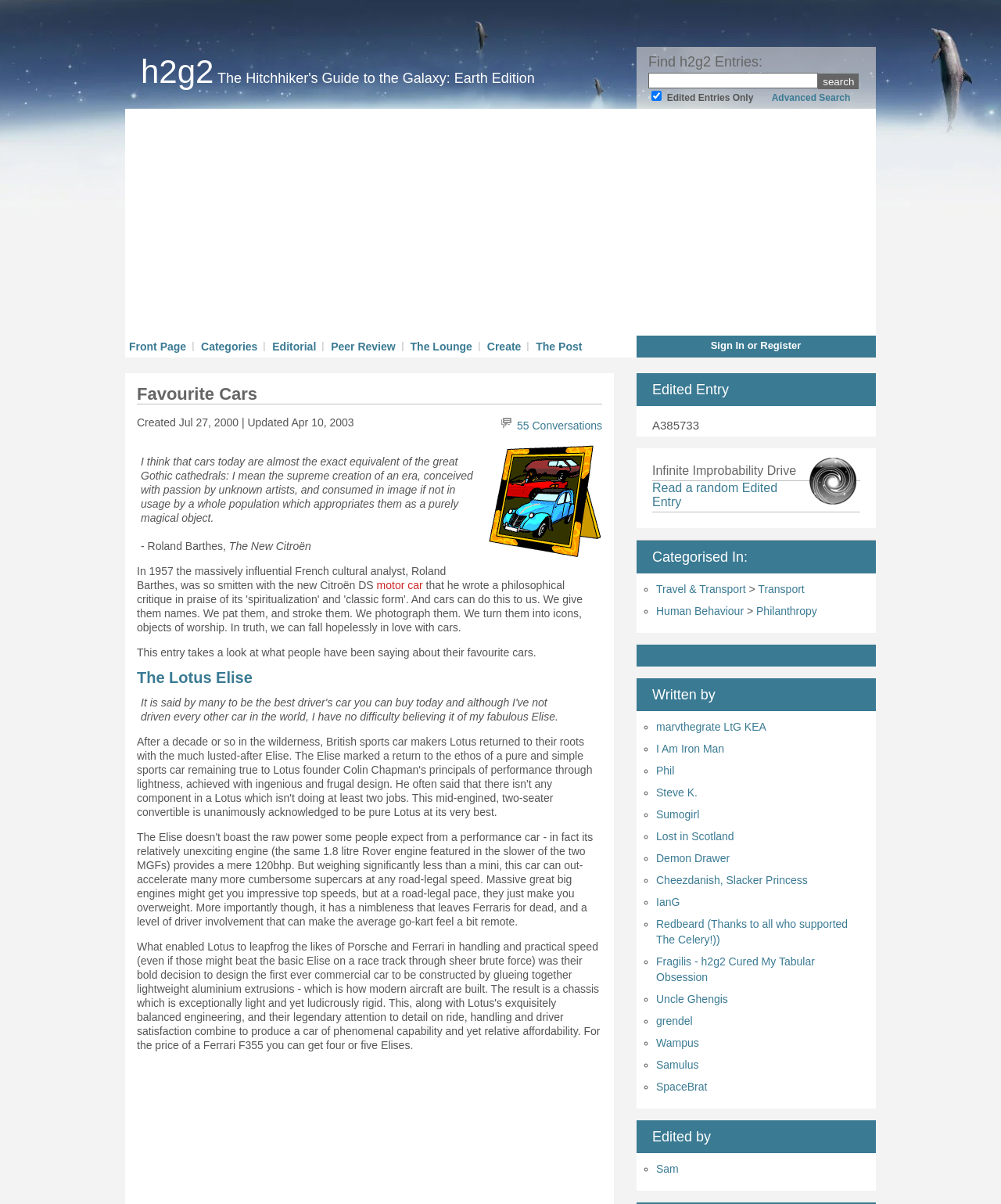What is the name of the car mentioned in the heading?
Craft a detailed and extensive response to the question.

This answer can be obtained by looking at the heading element with the text 'The Lotus Elise', which is a child element of the element with the ID 152.